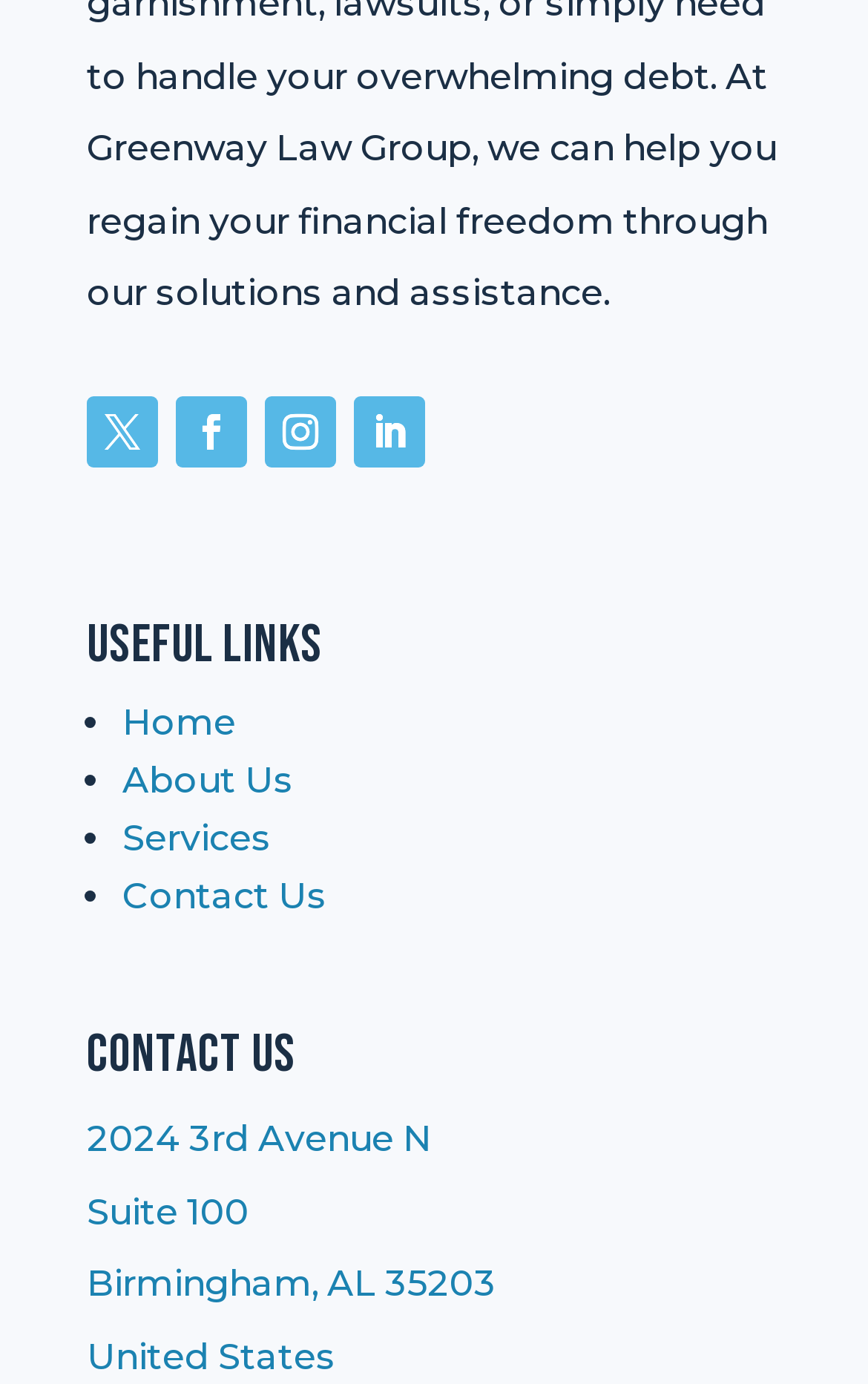Locate the bounding box of the UI element based on this description: "Follow". Provide four float numbers between 0 and 1 as [left, top, right, bottom].

[0.1, 0.287, 0.182, 0.339]